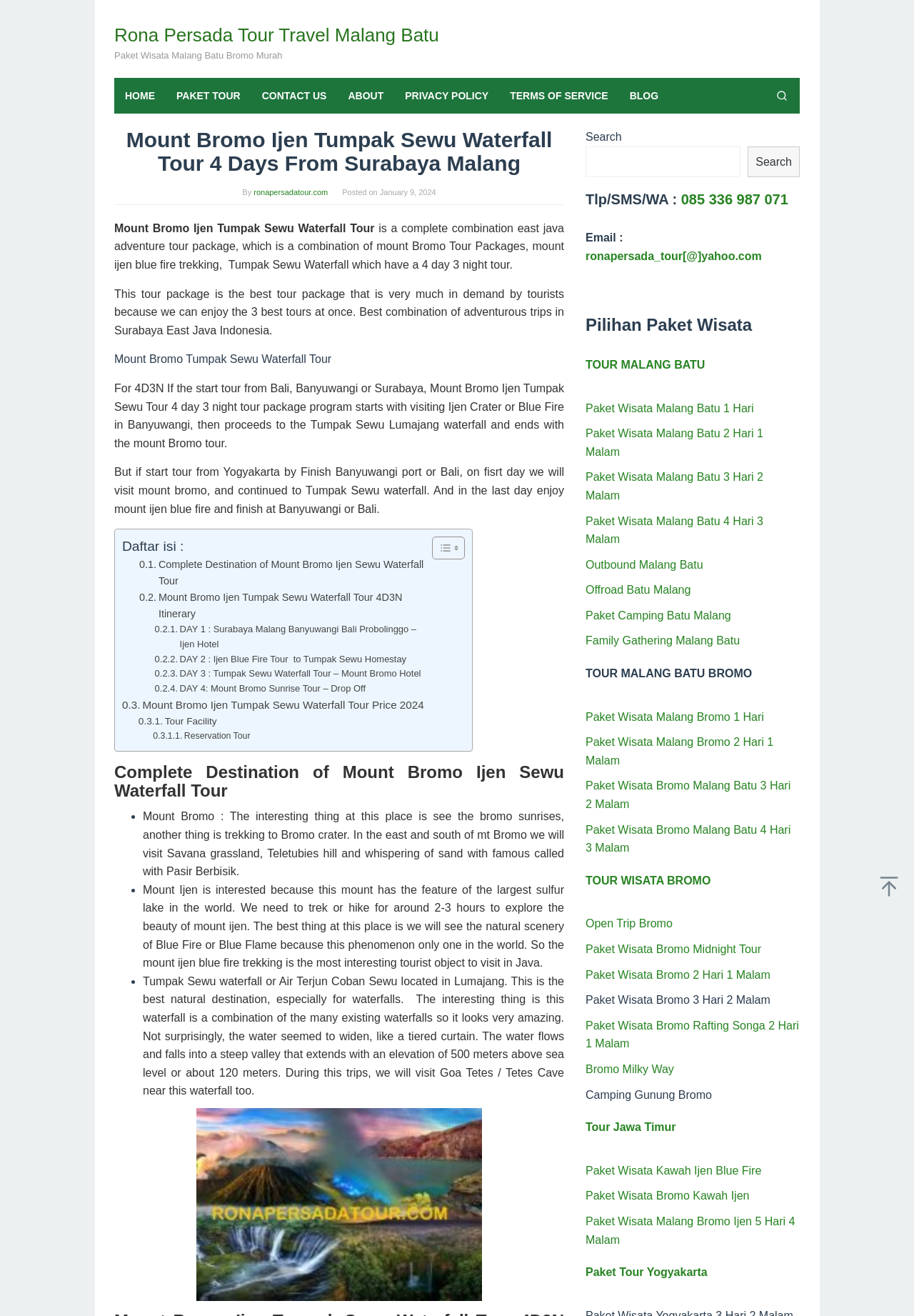Extract the bounding box coordinates of the UI element described by: "085 336 987 071". The coordinates should include four float numbers ranging from 0 to 1, e.g., [left, top, right, bottom].

[0.745, 0.146, 0.862, 0.158]